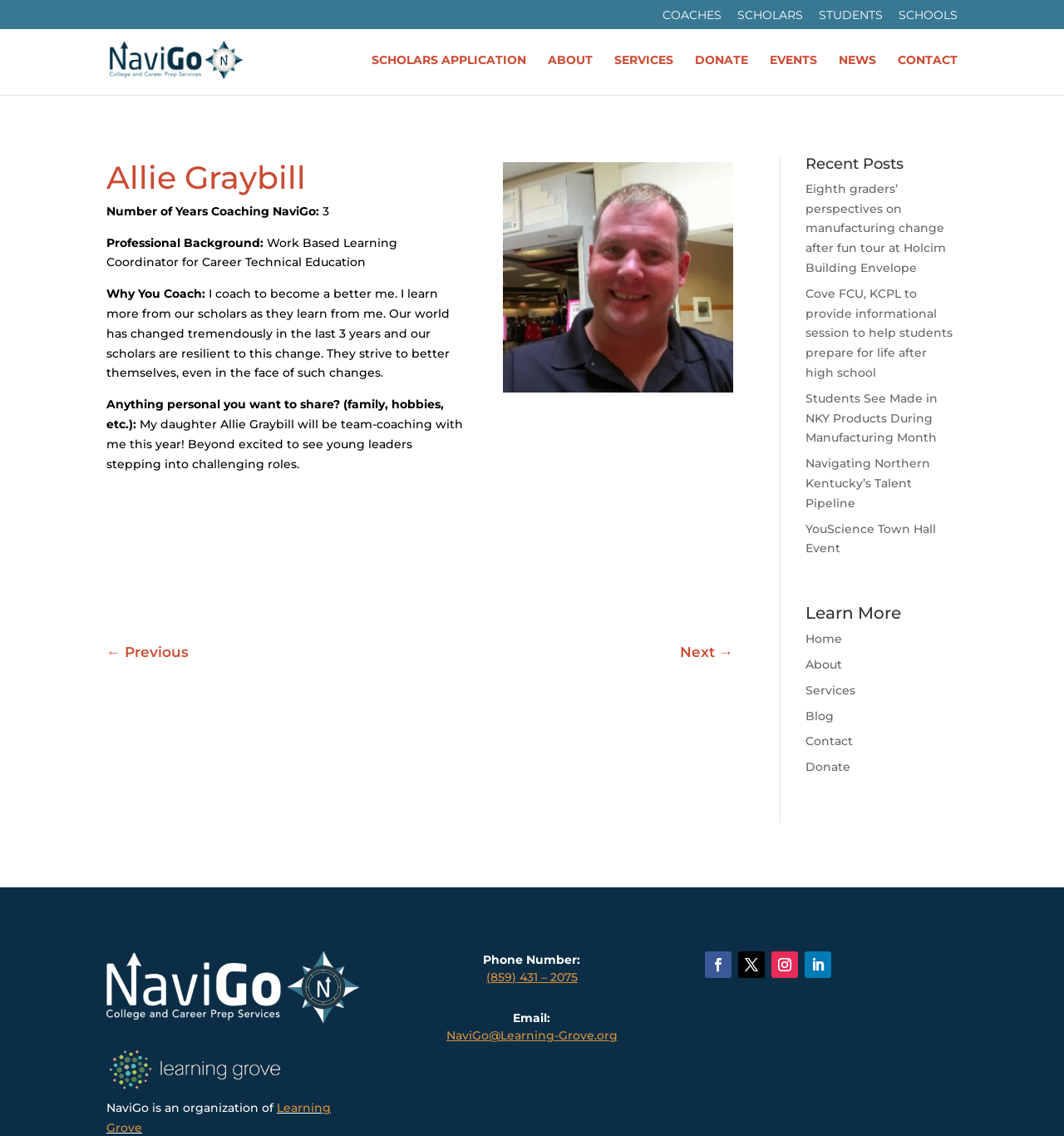Generate a thorough caption that explains the contents of the webpage.

The webpage is about NaviGo, an organization focused on college and career preparation services. At the top, there are five main navigation links: COACHES, SCHOLARS, STUDENTS, SCHOOLS, and a logo with the text "NaviGo College & Career Prep Services" accompanied by an image. 

Below the navigation links, there is a section highlighting a coach, Allie Graybill, with a heading and several paragraphs of text describing her background, coaching philosophy, and personal life. There is also an image on the right side of this section.

Further down, there are two navigation links, "← Previous" and "Next →", which suggest that there are multiple pages or sections to navigate through.

The next section is titled "Recent Posts" and features five links to news articles or blog posts, each with a brief title and no descriptions.

Below the recent posts, there is a "Learn More" section with five links to different pages on the website, including Home, About, Services, Blog, and Contact.

At the very bottom of the page, there is a section with social media links, a phone number, and an email address. There is also a brief description of NaviGo as an organization of Learning Grove.